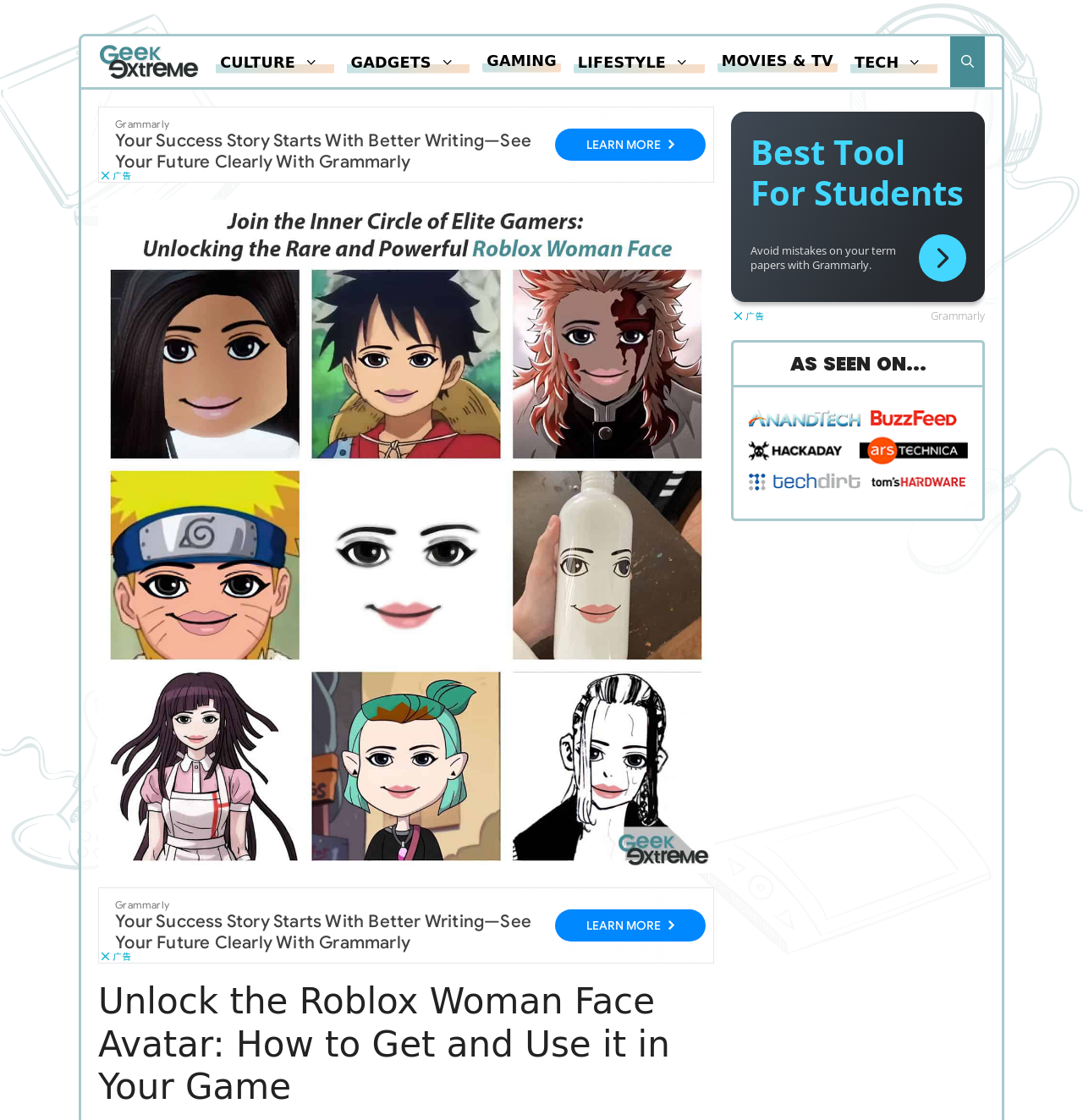Review the image closely and give a comprehensive answer to the question: What is the name of the image below the main heading?

I looked at the image element below the main heading and found that its description is 'roblox woman face grid', which is the name of the image.